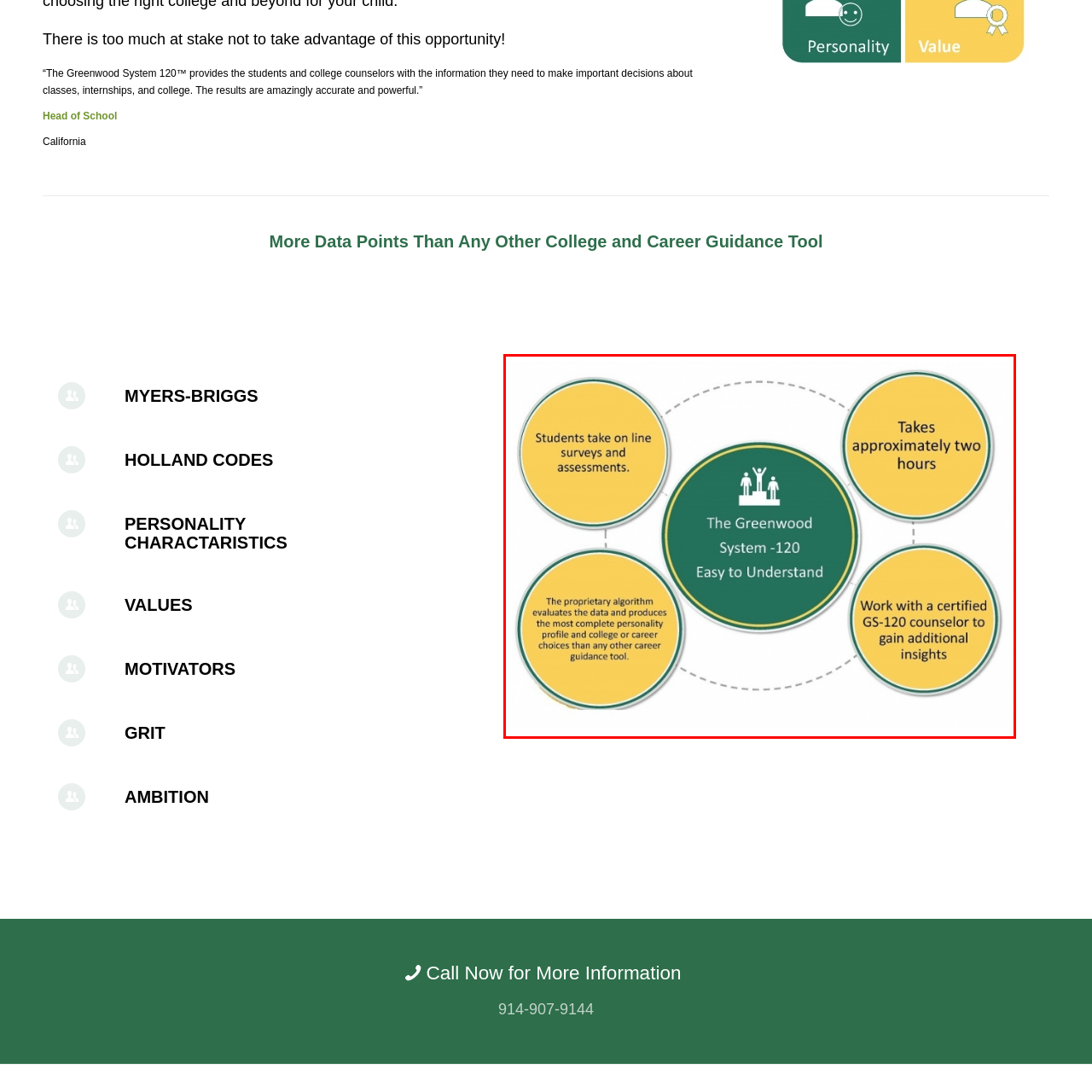How long does it take to complete the assessment?
Check the image inside the red boundary and answer the question using a single word or brief phrase.

Two hours